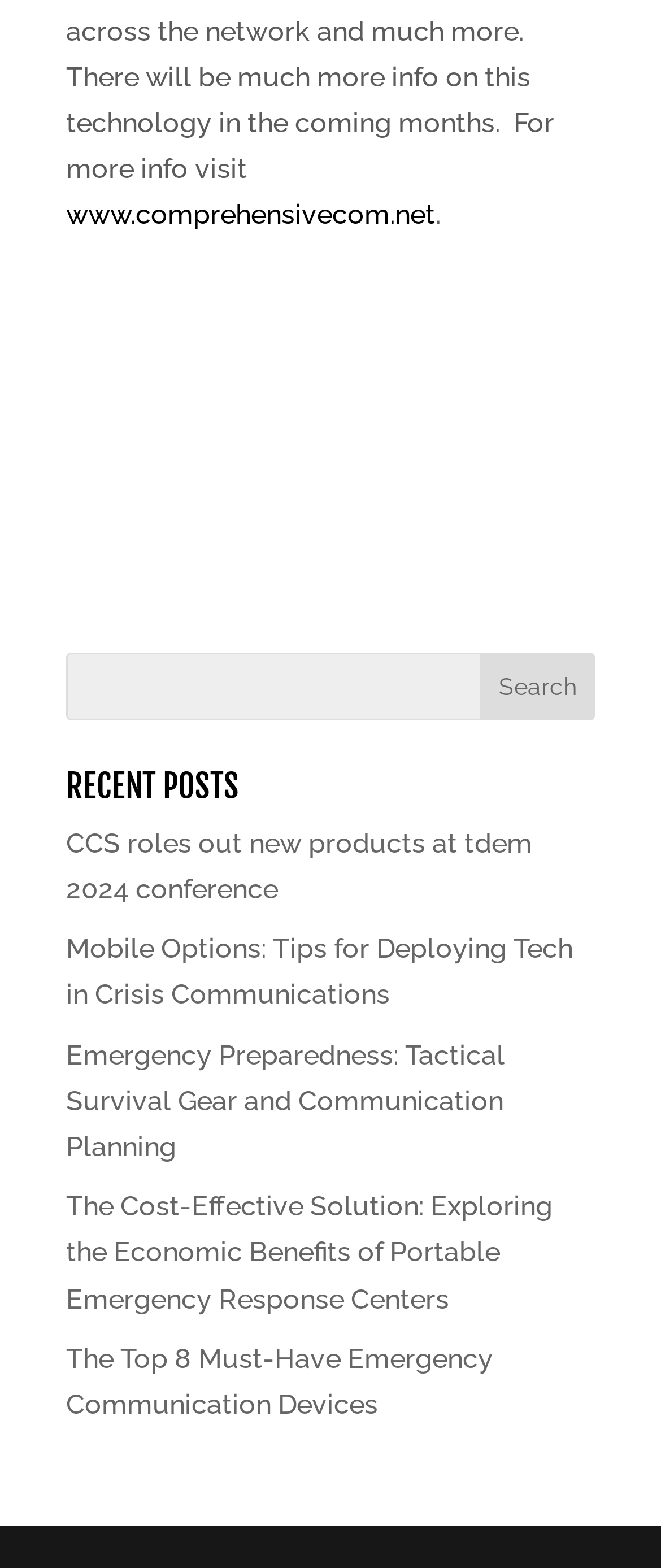Provide the bounding box coordinates for the UI element described in this sentence: "name="s"". The coordinates should be four float values between 0 and 1, i.e., [left, top, right, bottom].

[0.1, 0.416, 0.9, 0.459]